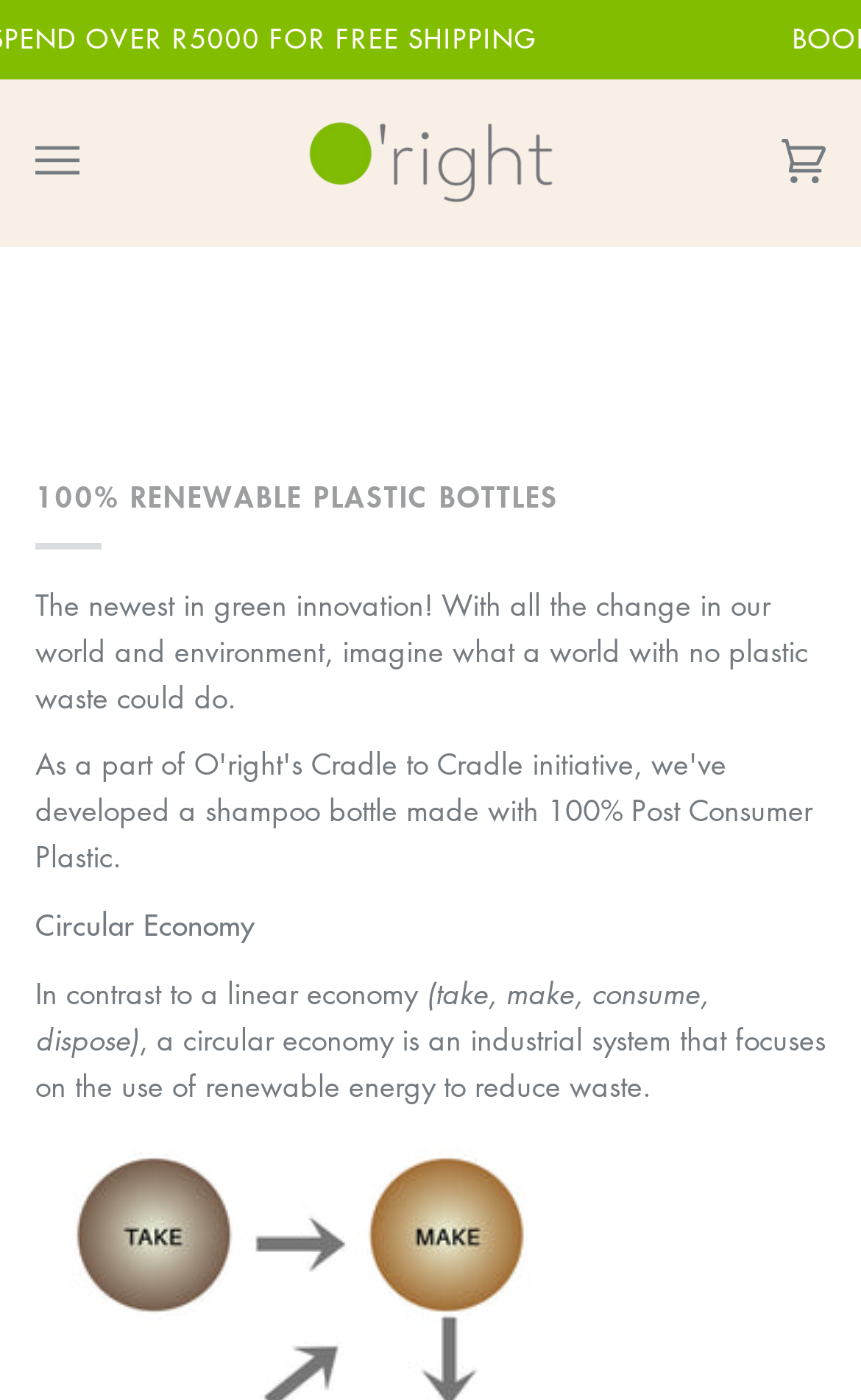Write an extensive caption that covers every aspect of the webpage.

The webpage is about O'right South Africa, a company focused on green innovation and reducing plastic waste. At the top left corner, there is a button to open a menu. Next to it, on the top center, is a link to O'right South Africa, accompanied by an image of the company's logo. On the top right corner, there is a link to the cart, which is currently empty.

Below the top navigation bar, there is a prominent heading that reads "100% RENEWABLE PLASTIC BOTTLES". Underneath this heading, there is a paragraph of text that describes the company's vision for a world with no plastic waste. 

Further down, there are three lines of text that explain the concept of a circular economy. The first line reads "Circular Economy", and the second line explains that it is in contrast to a linear economy. The third line provides more details on what a linear economy entails, followed by a fourth line that describes the focus of a circular economy on renewable energy and waste reduction.